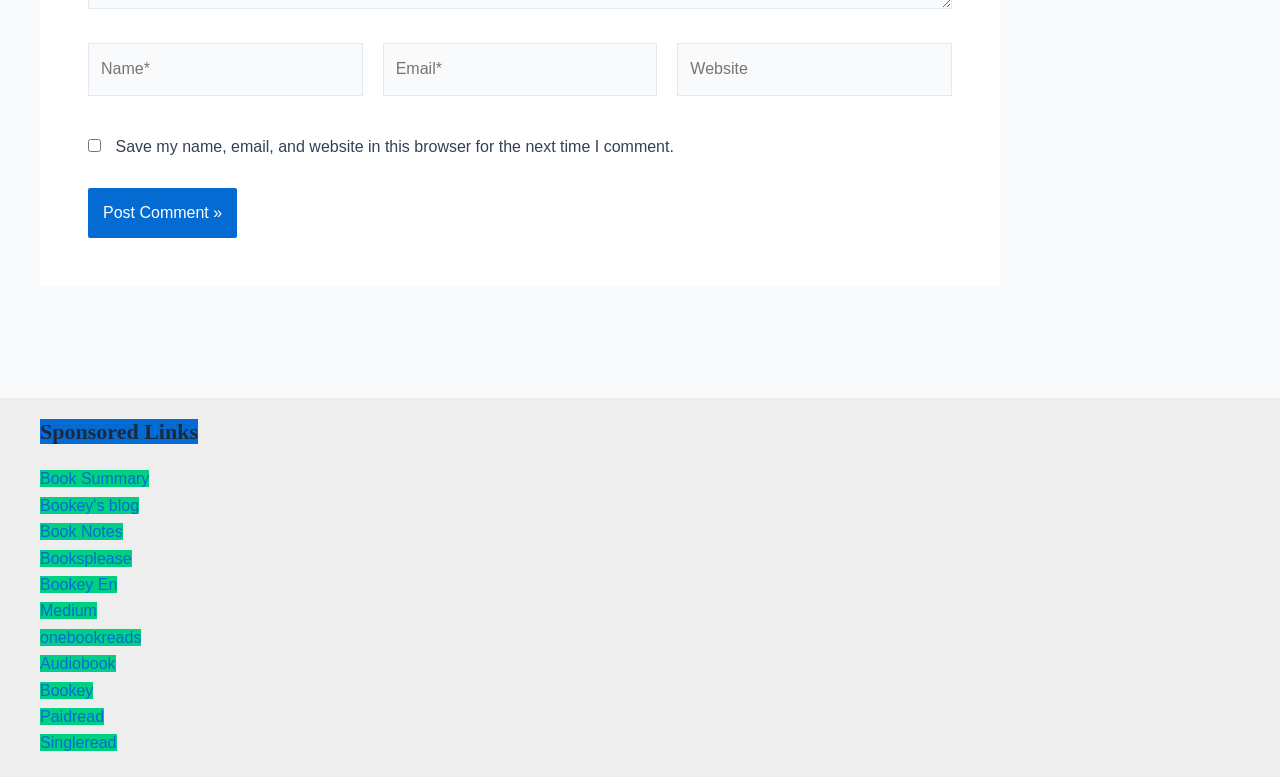How many sections are there in the footer?
Based on the image, provide a one-word or brief-phrase response.

1